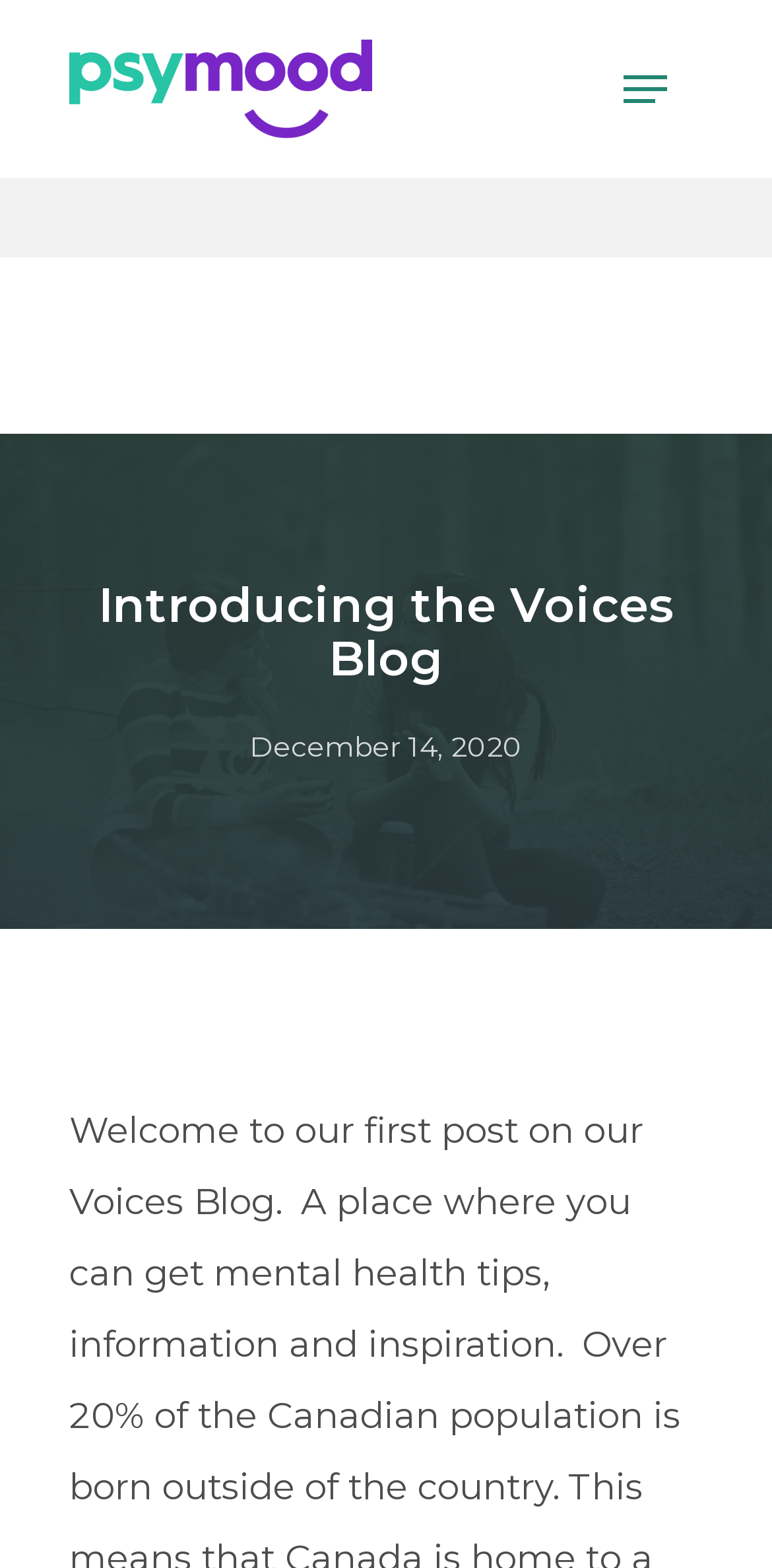Please identify the bounding box coordinates of the clickable area that will allow you to execute the instruction: "read the blog introduction".

[0.09, 0.344, 0.91, 0.463]